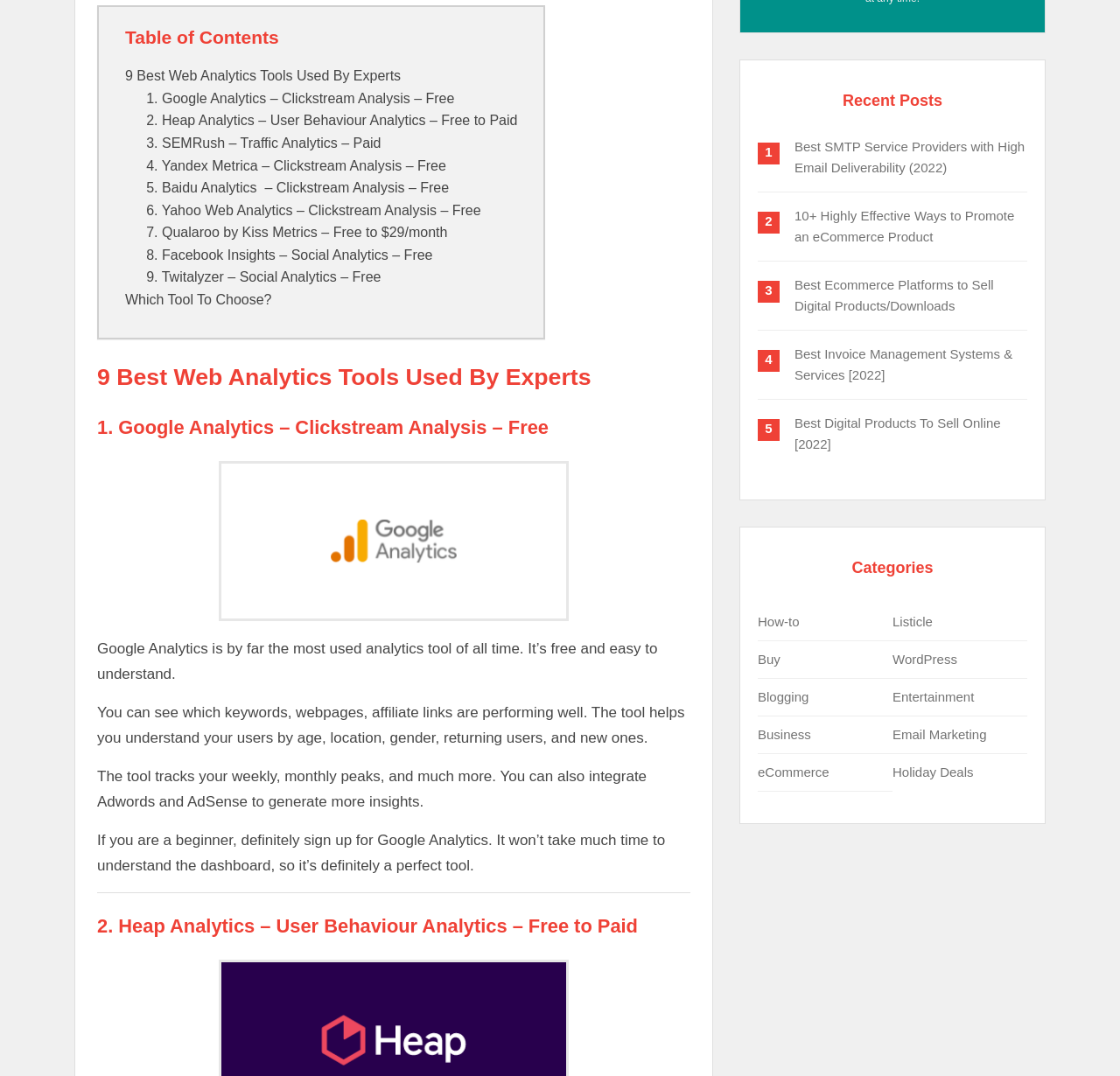Determine the bounding box coordinates for the clickable element to execute this instruction: "Click on the link to learn about Google Analytics". Provide the coordinates as four float numbers between 0 and 1, i.e., [left, top, right, bottom].

[0.131, 0.084, 0.406, 0.098]